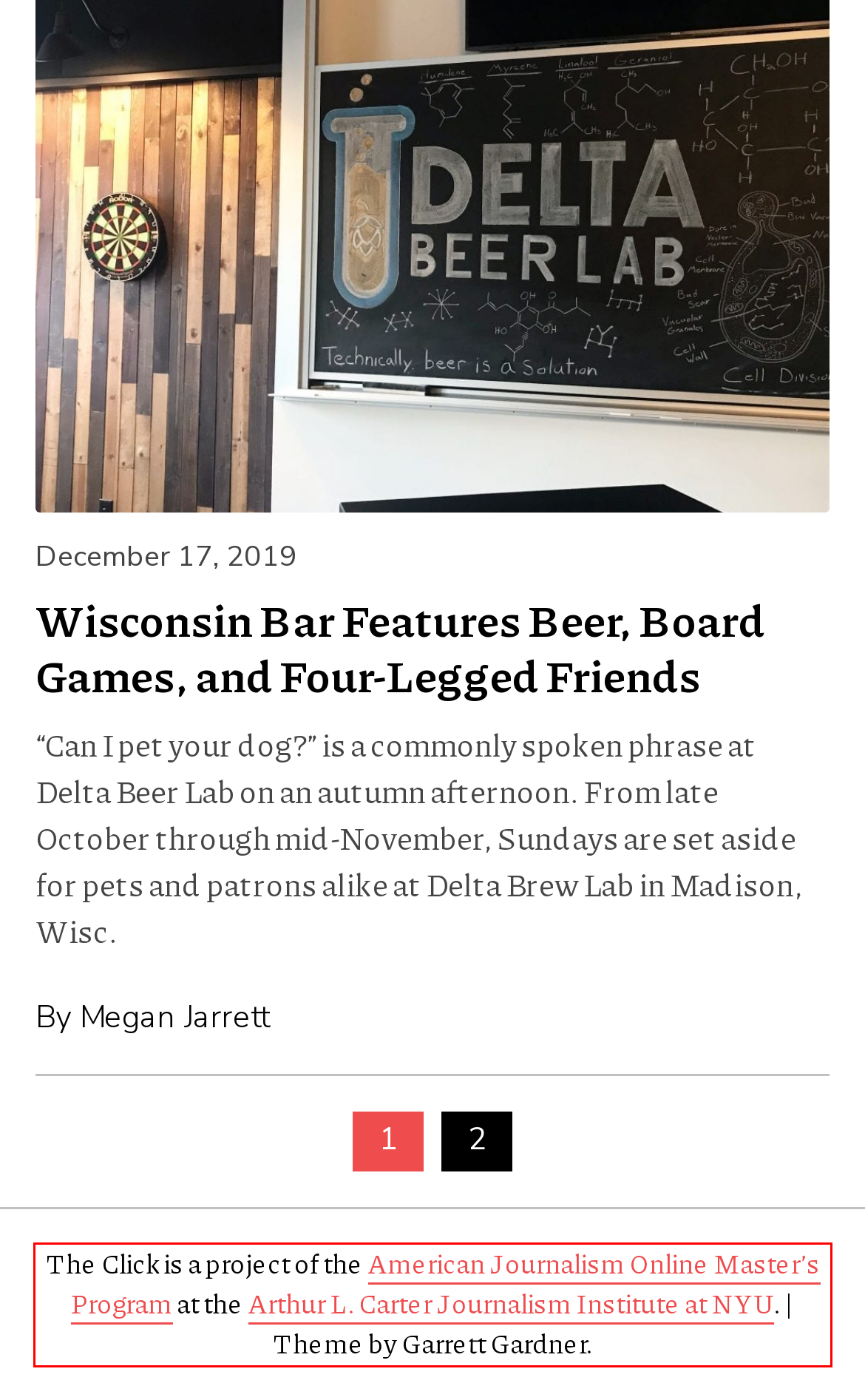Given the screenshot of the webpage, identify the red bounding box, and recognize the text content inside that red bounding box.

The Click is a project of the American Journalism Online Master’s Program at the Arthur L. Carter Journalism Institute at NYU. | Theme by Garrett Gardner.